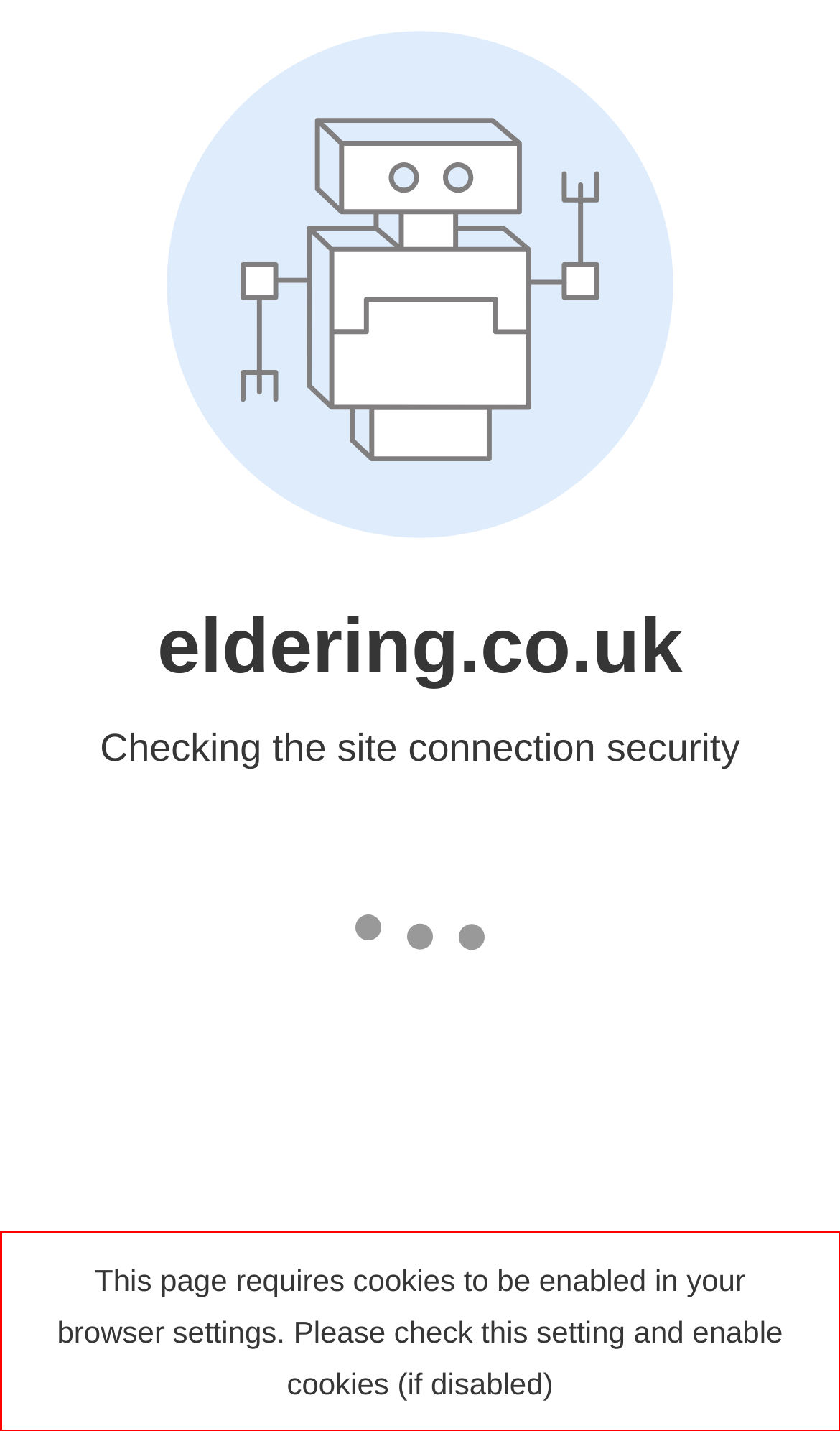Within the screenshot of a webpage, identify the red bounding box and perform OCR to capture the text content it contains.

This page requires cookies to be enabled in your browser settings. Please check this setting and enable cookies (if disabled)